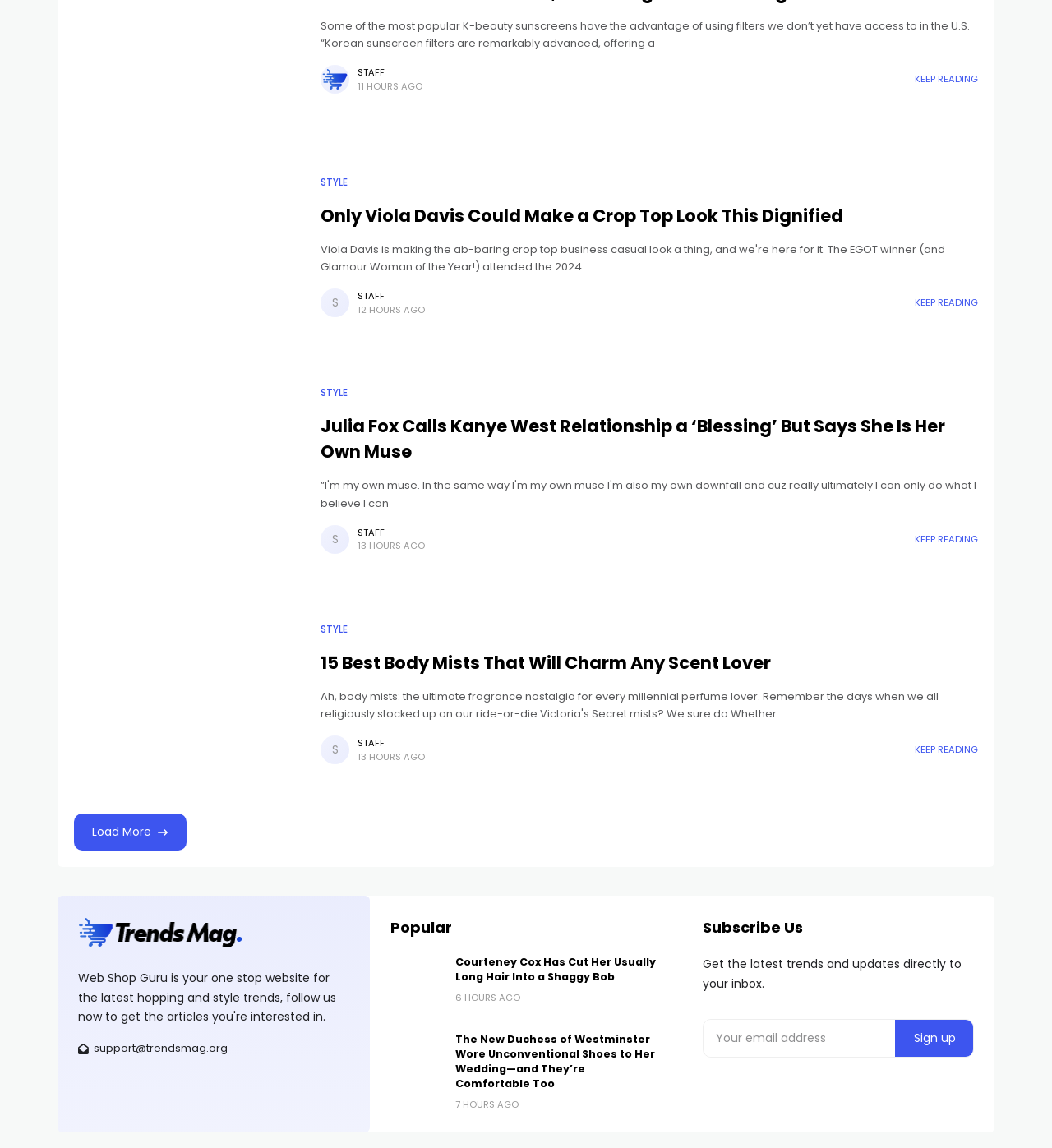Respond to the question below with a single word or phrase:
What is the topic of the article with the heading 'Only Viola Davis Could Make a Crop Top Look This Dignified'?

STYLE